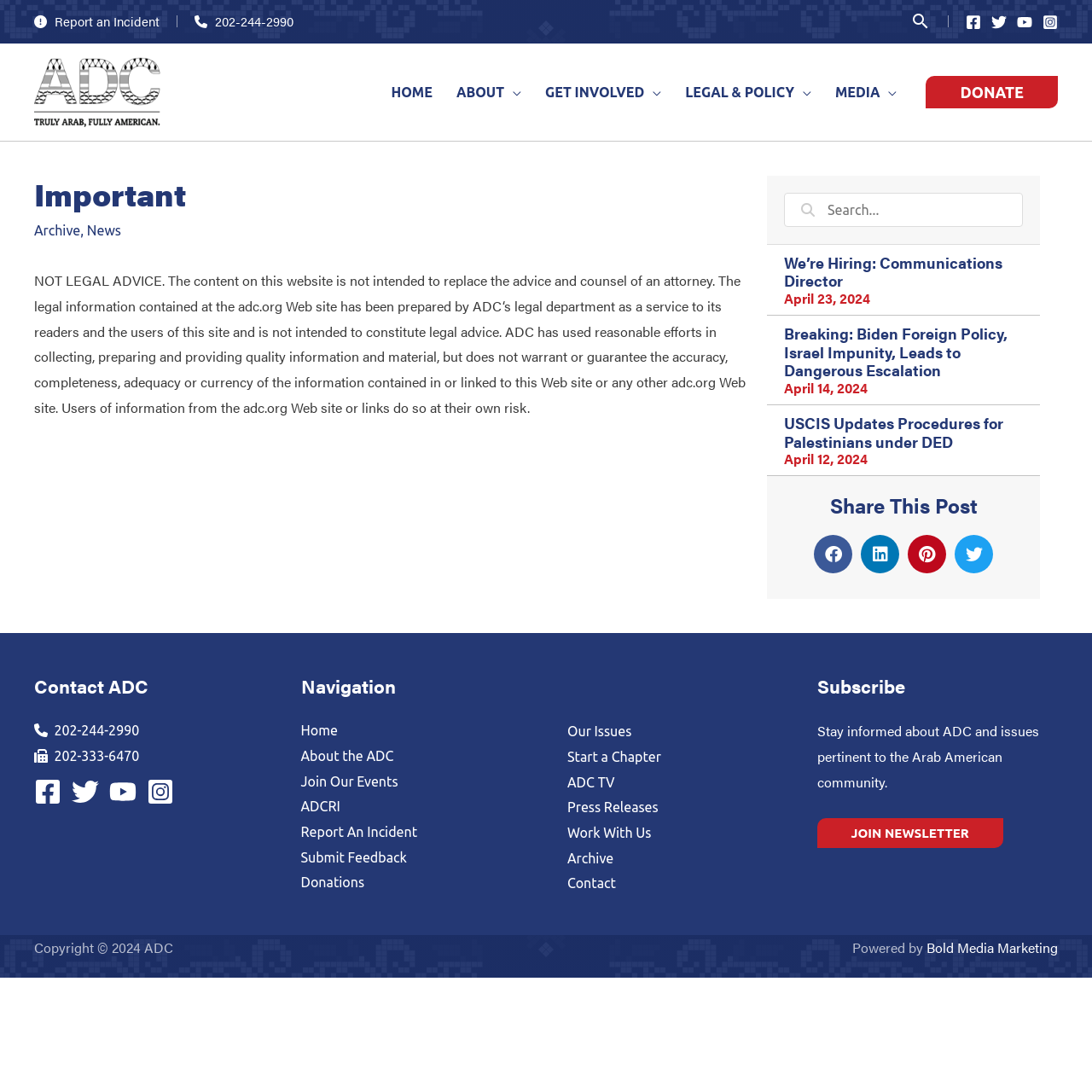From the webpage screenshot, identify the region described by Work With Us. Provide the bounding box coordinates as (top-left x, top-left y, bottom-right x, bottom-right y), with each value being a floating point number between 0 and 1.

[0.52, 0.756, 0.596, 0.77]